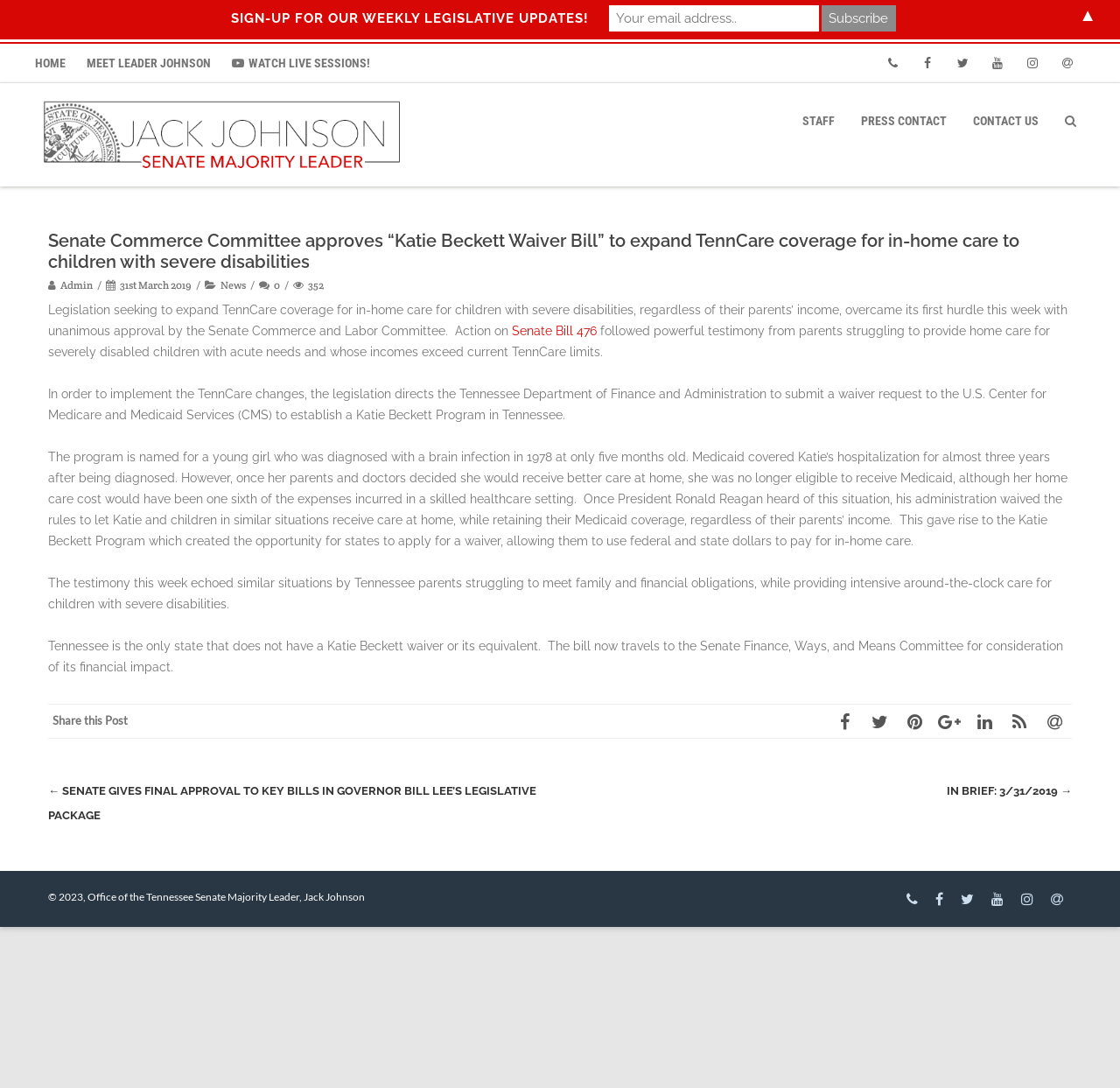Please determine the bounding box coordinates of the element's region to click for the following instruction: "Click on the 'HOME' link".

[0.031, 0.04, 0.068, 0.076]